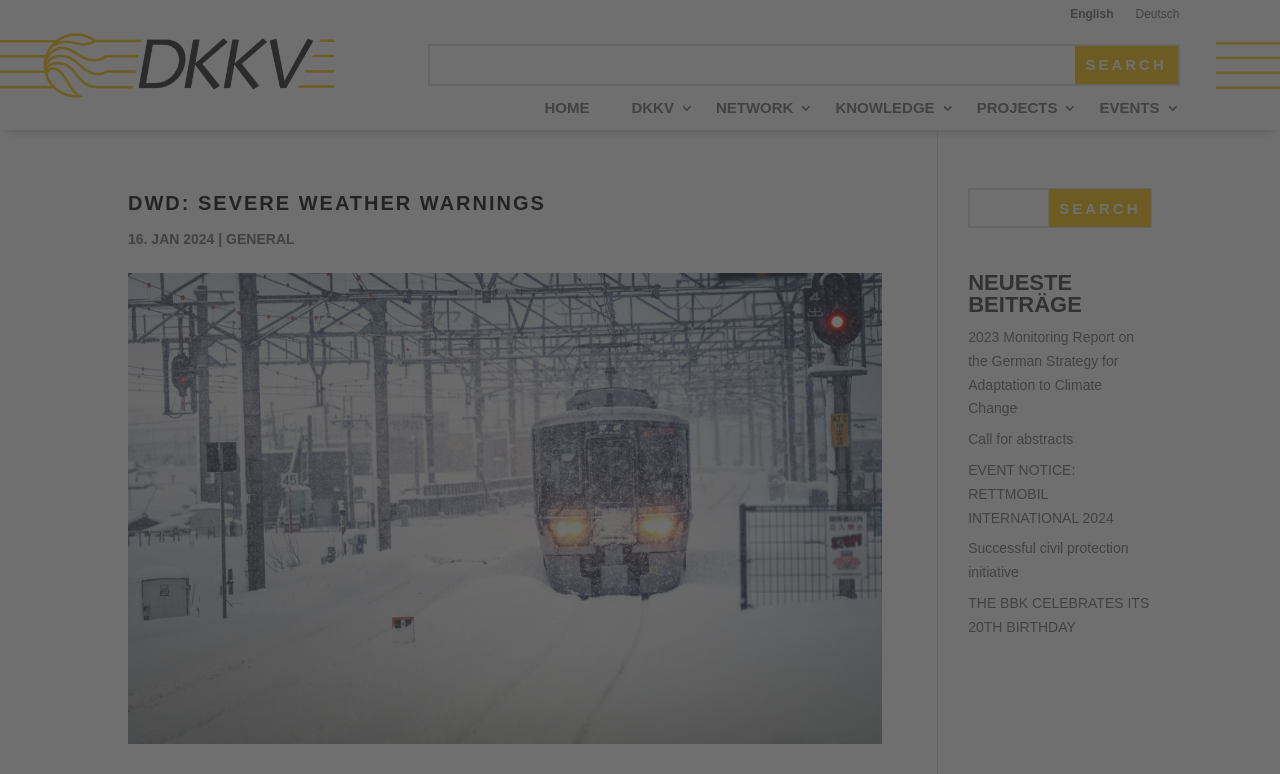Highlight the bounding box coordinates of the region I should click on to meet the following instruction: "Switch to English".

[0.836, 0.009, 0.87, 0.038]